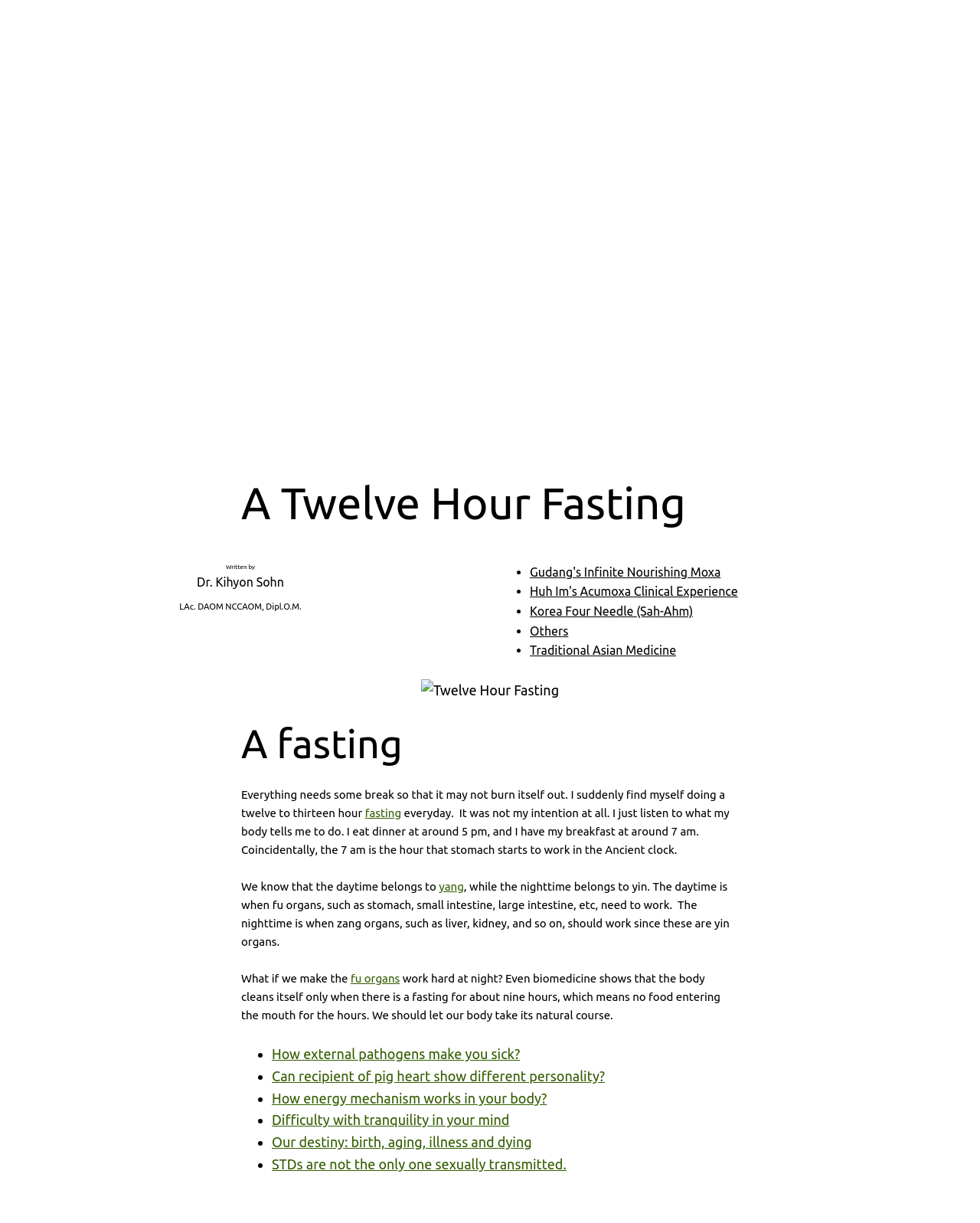Find the bounding box coordinates for the area that should be clicked to accomplish the instruction: "View the image about 'Twelve Hour Fasting'".

[0.43, 0.555, 0.57, 0.573]